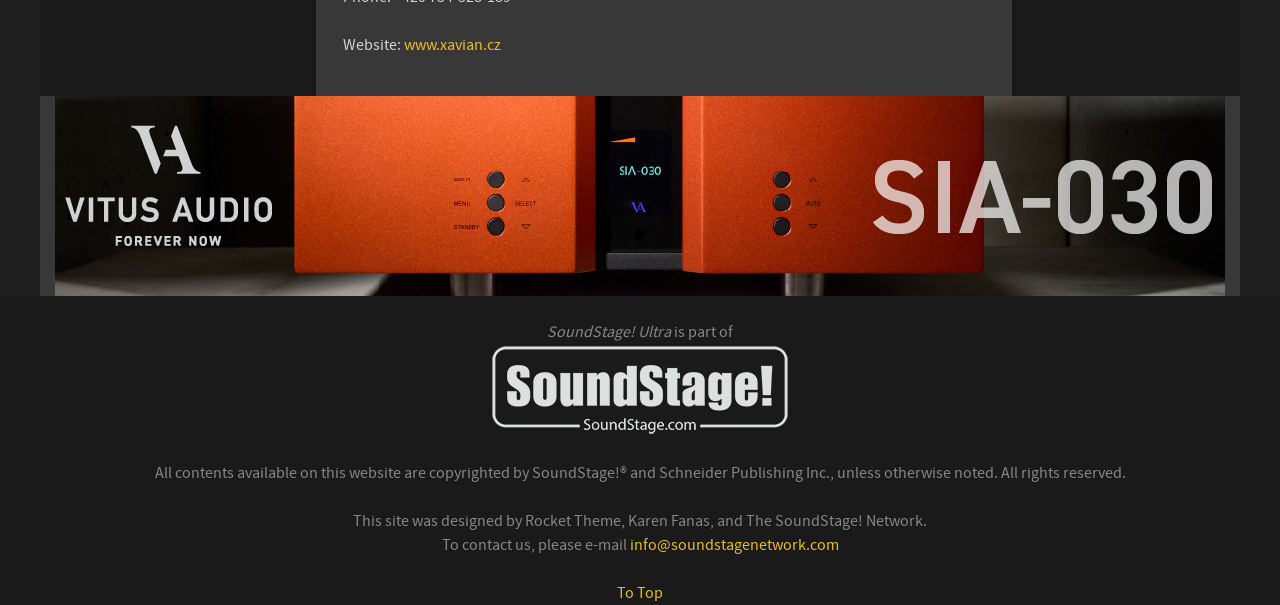Identify the bounding box of the UI component described as: "info@soundstagenetwork.com".

[0.492, 0.886, 0.655, 0.915]